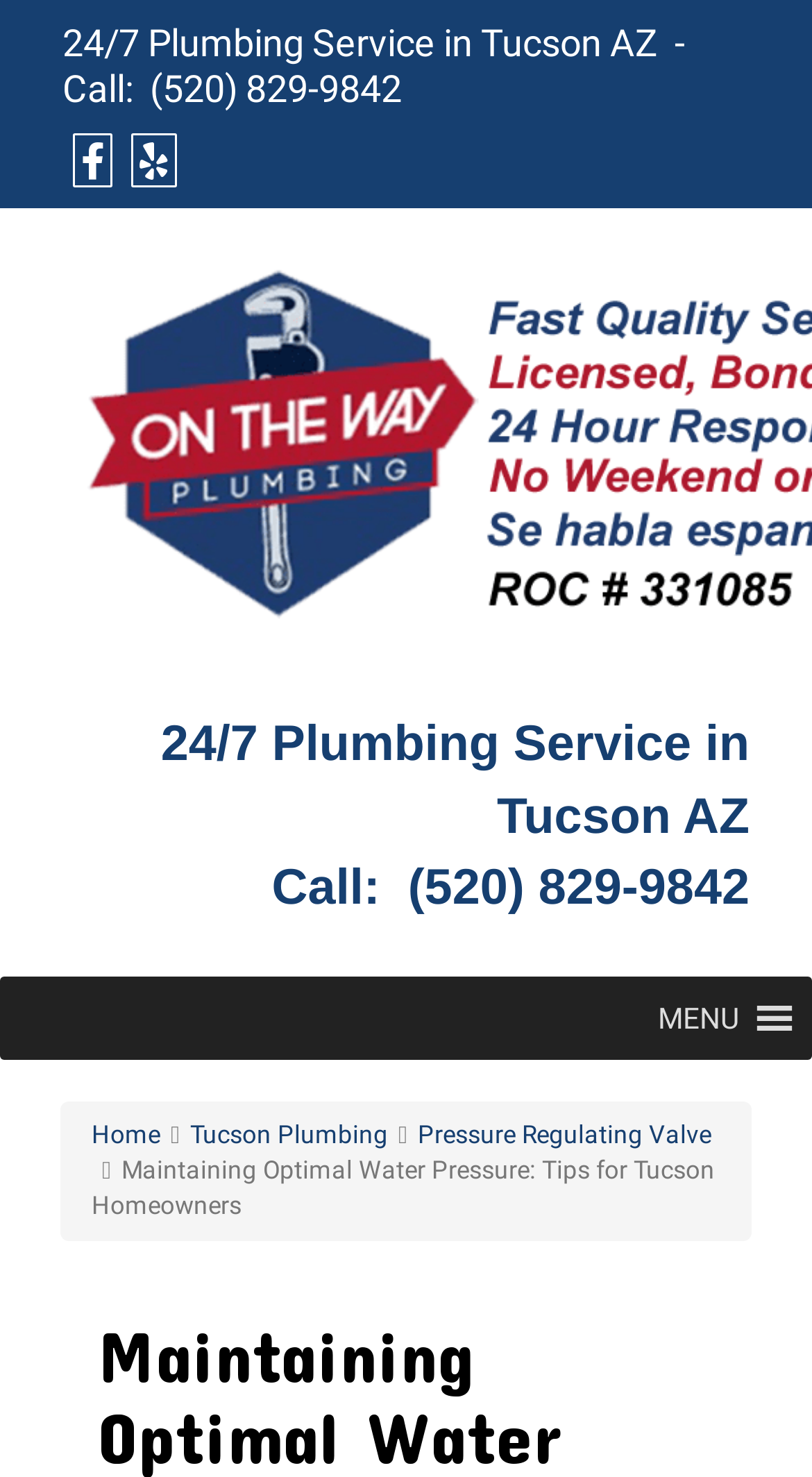How many links are in the menu?
Based on the image content, provide your answer in one word or a short phrase.

3